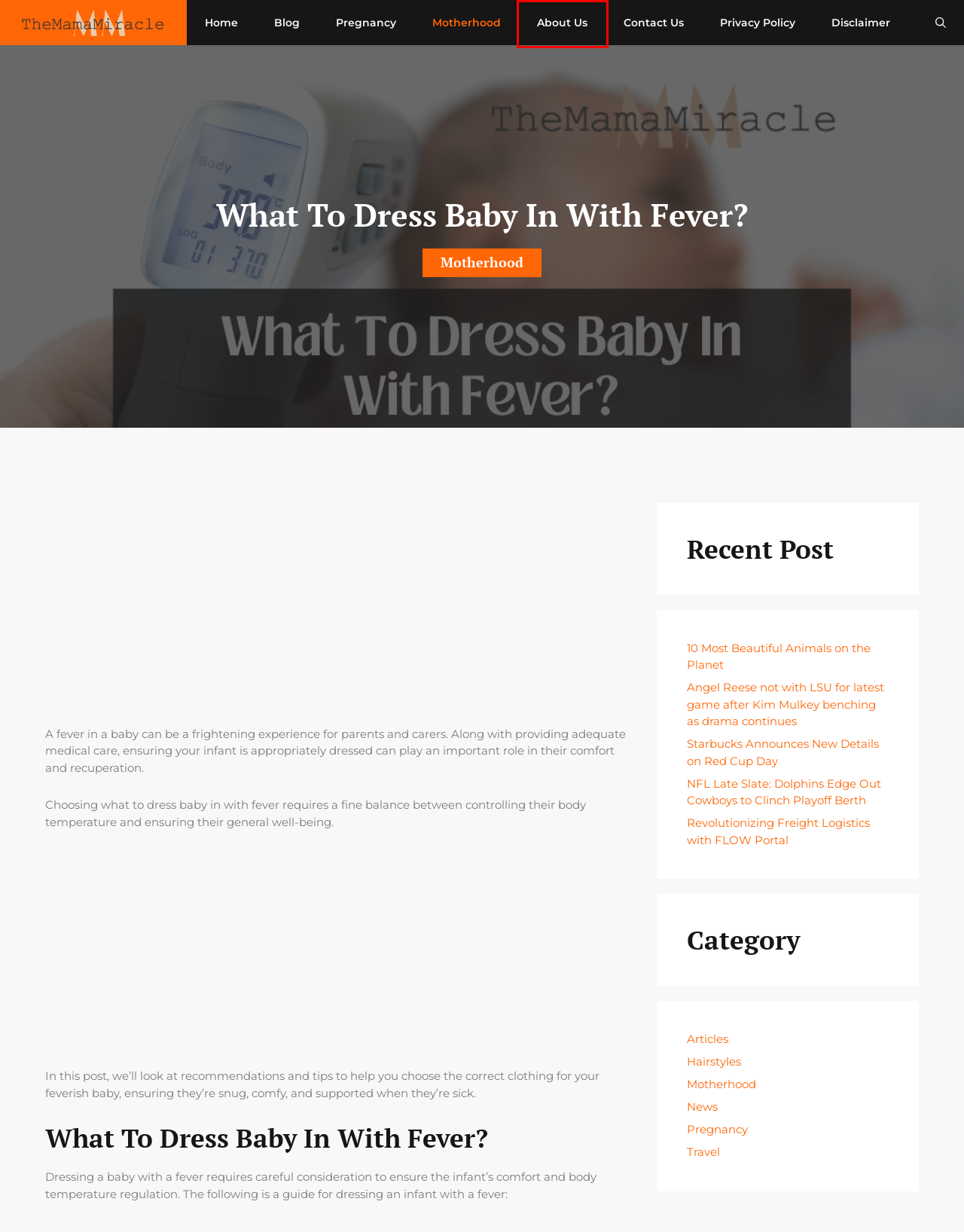Given a screenshot of a webpage with a red bounding box, please pick the webpage description that best fits the new webpage after clicking the element inside the bounding box. Here are the candidates:
A. Revolutionizing Freight Logistics with FLOW Portal - The Mama Miracle
B. Motherhood Archives - The Mama Miracle
C. Blog - The Mama Miracle
D. About Us - The Mama Miracle
E. Home - The Mama Miracle
F. Travel Archives - The Mama Miracle
G. Disclaimer - The Mama Miracle
H. Hairstyles Archives - The Mama Miracle

D